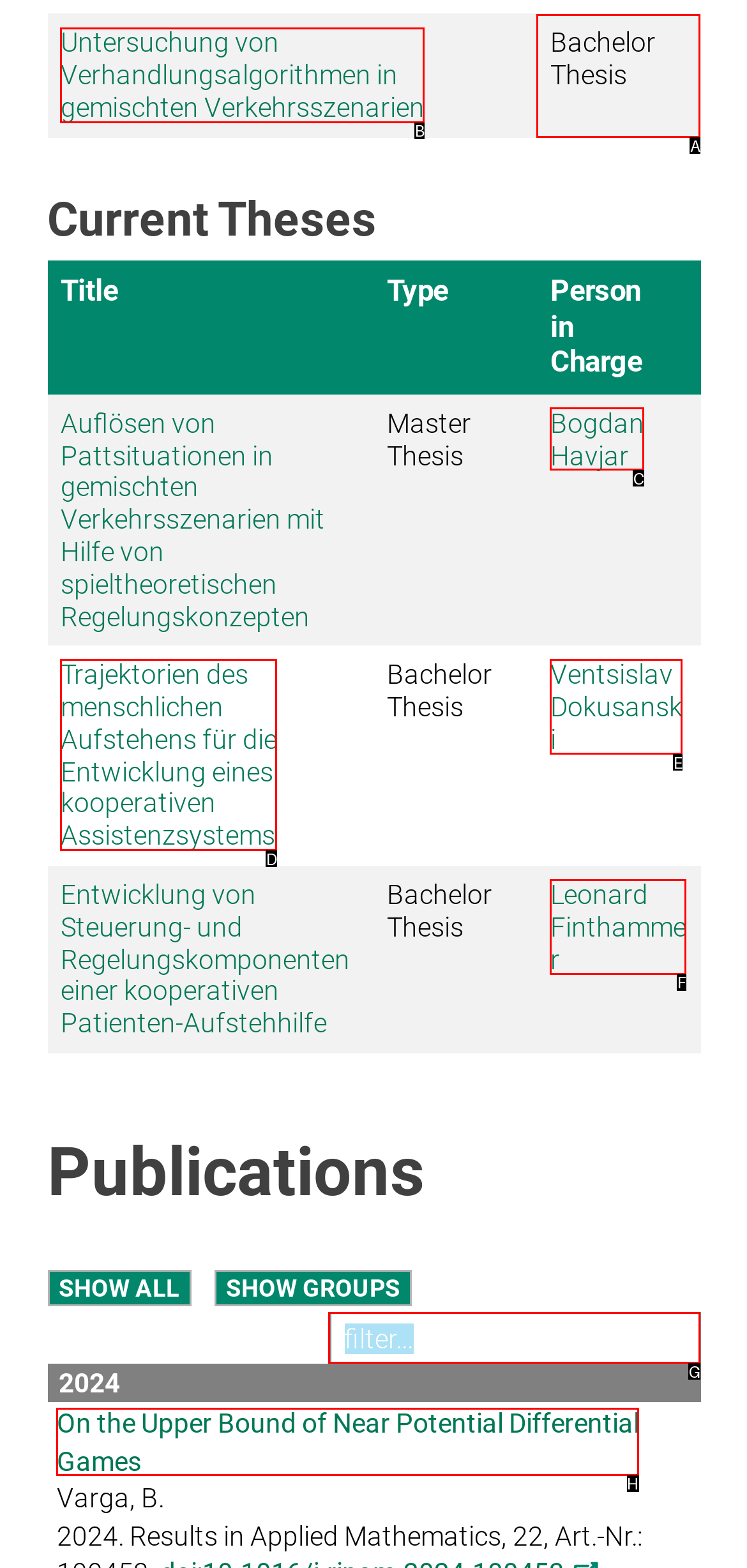Choose the HTML element that needs to be clicked for the given task: View the details of 'On the Upper Bound of Near Potential Differential Games' Respond by giving the letter of the chosen option.

H